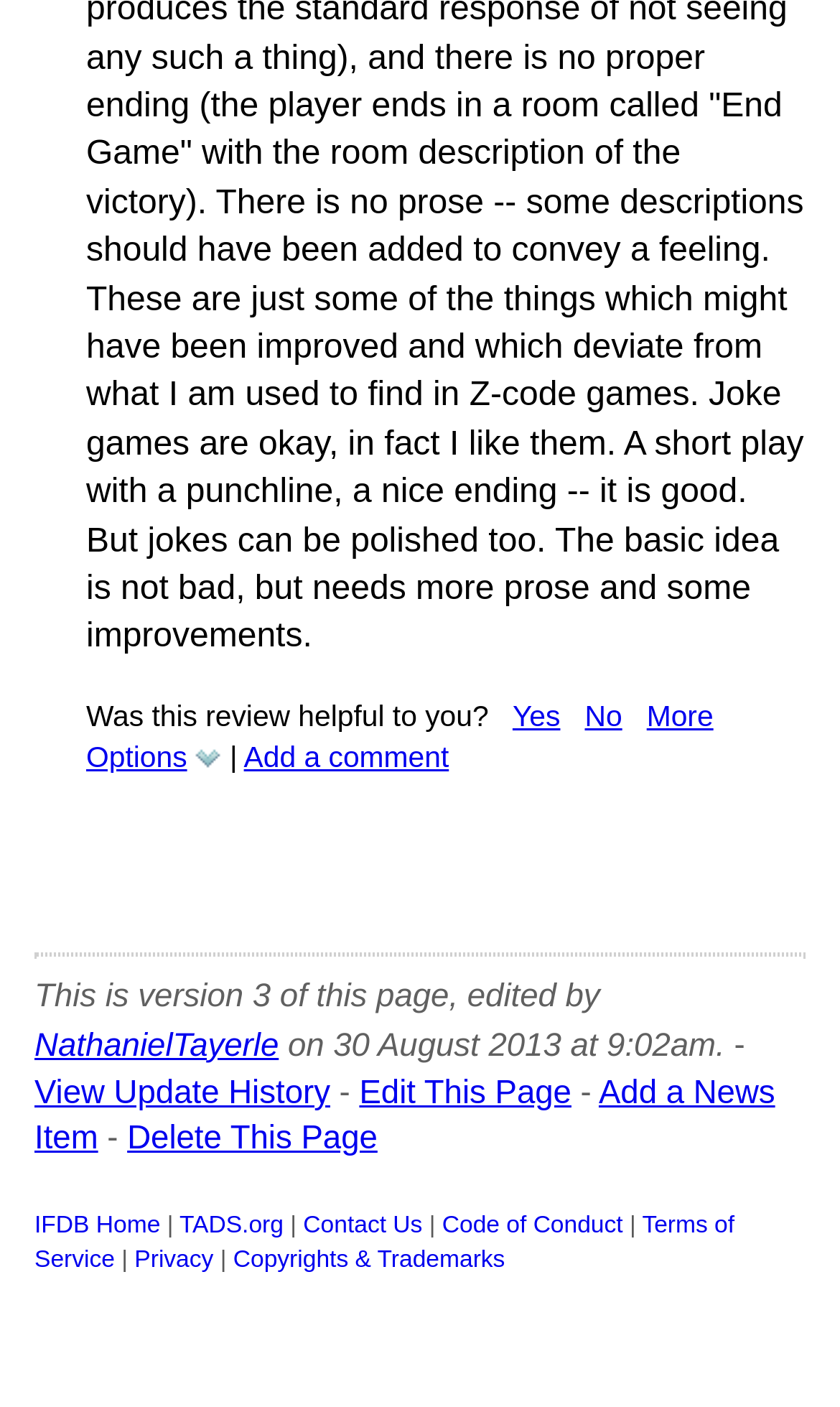Specify the bounding box coordinates for the region that must be clicked to perform the given instruction: "Go to IFDB home".

[0.041, 0.86, 0.191, 0.879]